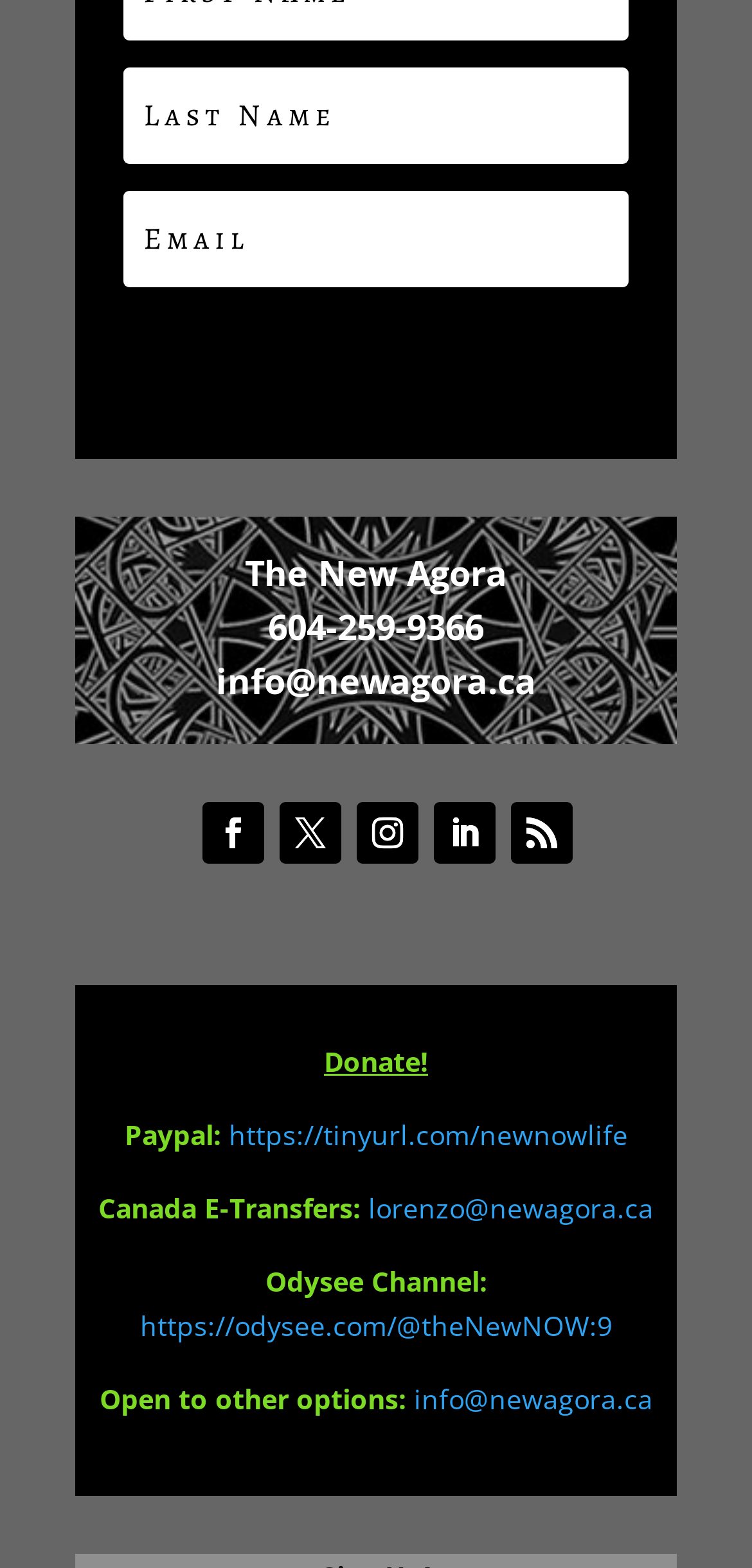Indicate the bounding box coordinates of the element that needs to be clicked to satisfy the following instruction: "Subscribe". The coordinates should be four float numbers between 0 and 1, i.e., [left, top, right, bottom].

[0.164, 0.201, 0.836, 0.262]